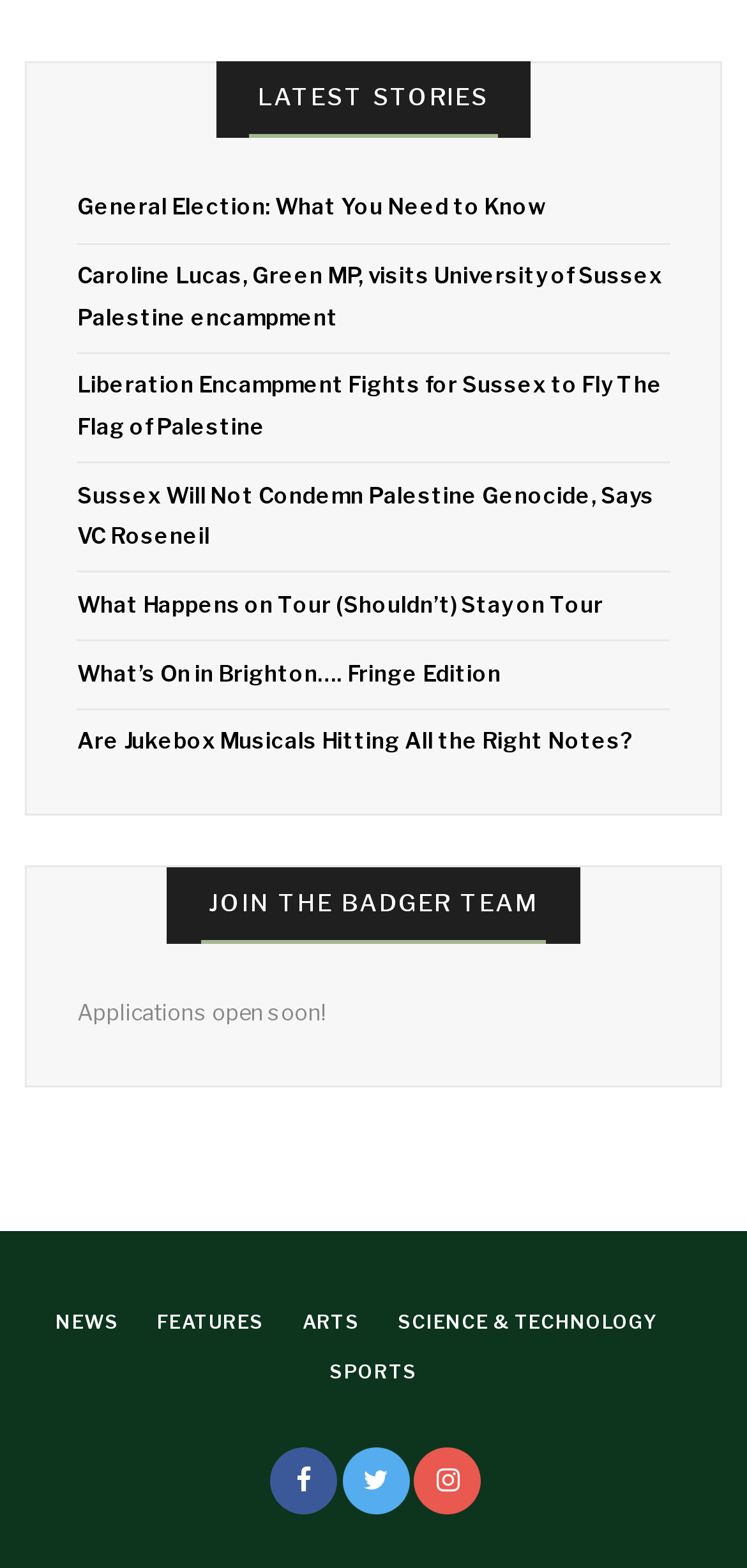Using the provided description: "News", find the bounding box coordinates of the corresponding UI element. The output should be four float numbers between 0 and 1, in the format [left, top, right, bottom].

[0.075, 0.836, 0.159, 0.849]